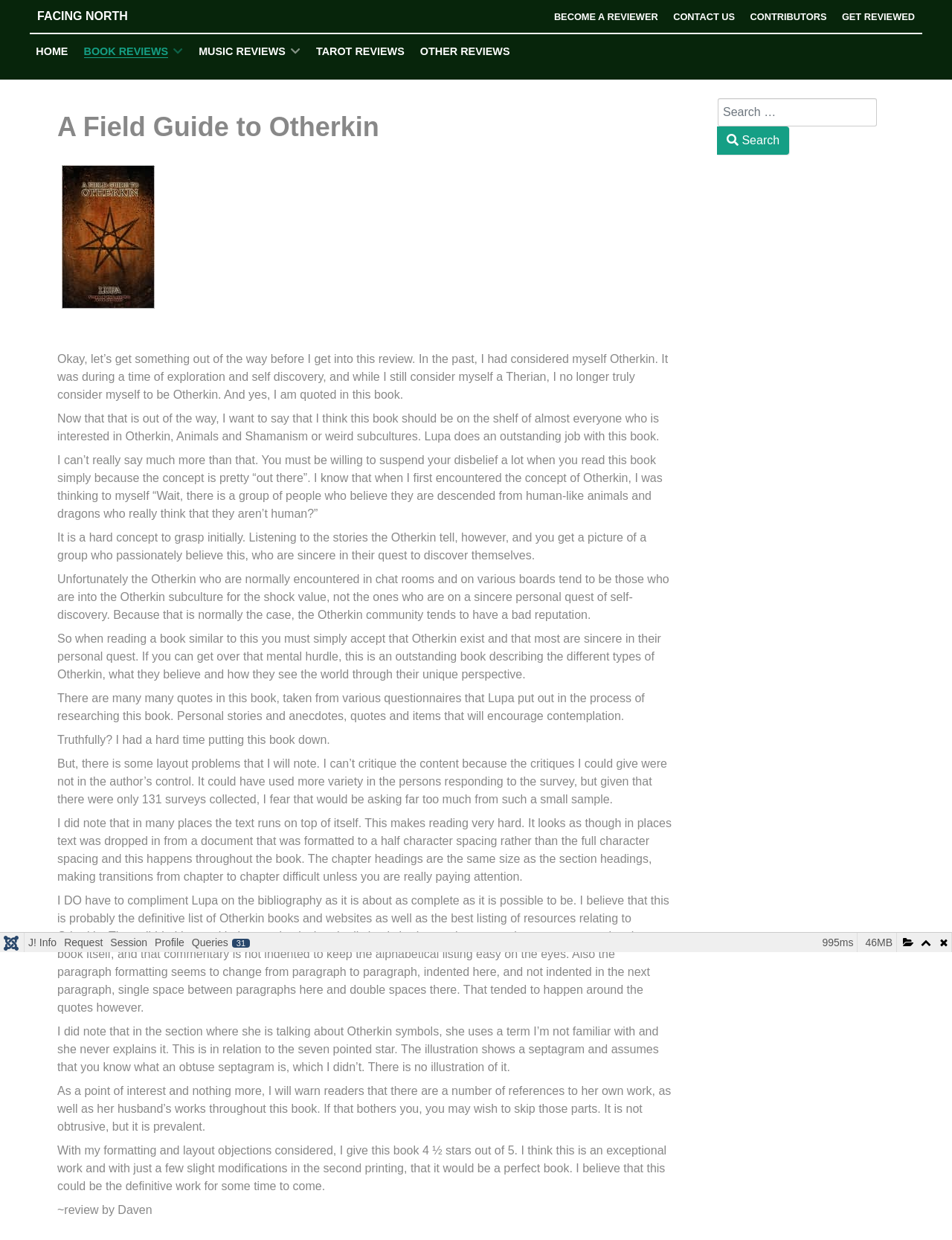Respond to the question with just a single word or phrase: 
What is the rating given to the book by the reviewer?

4 ½ stars out of 5